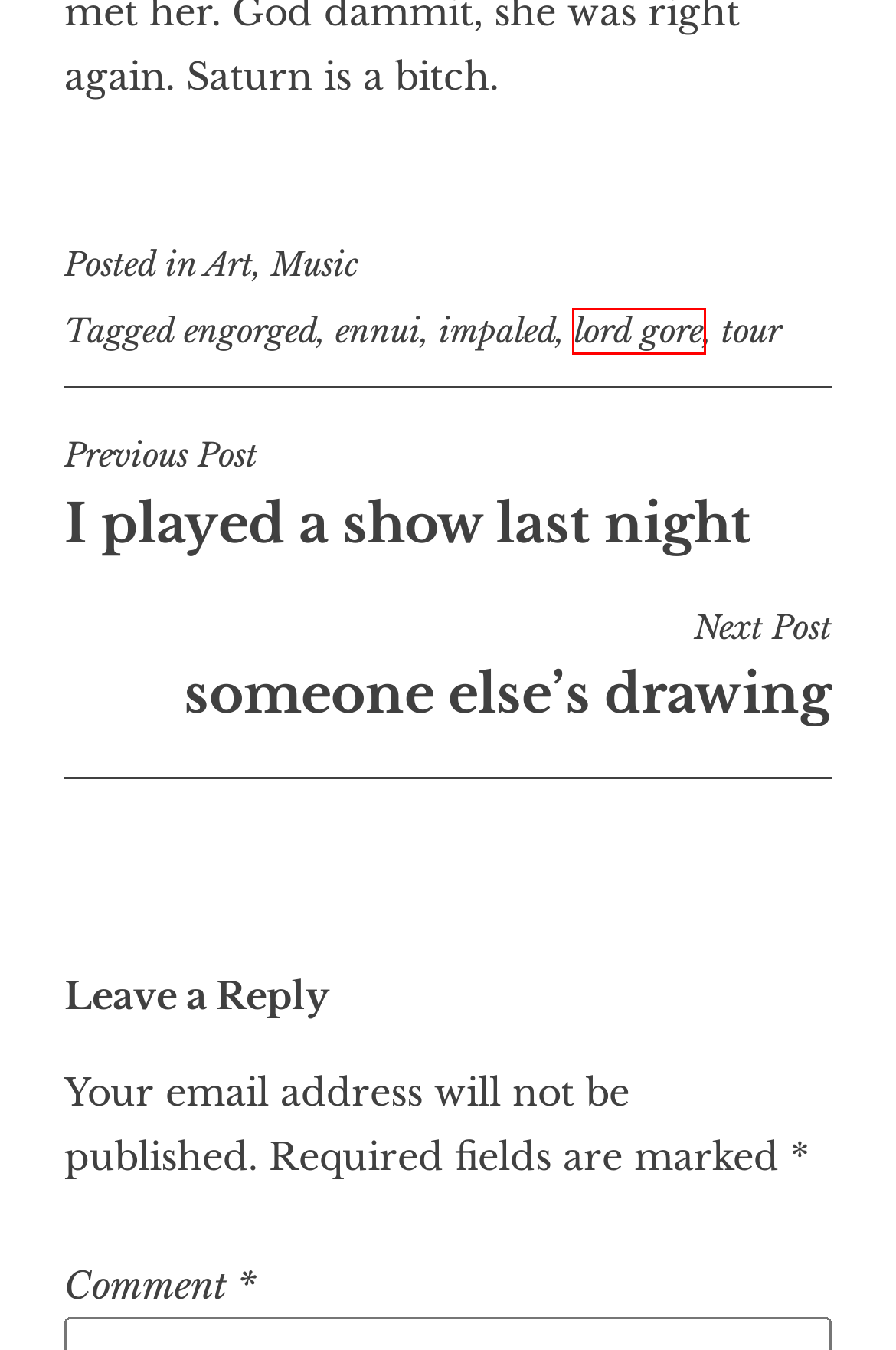You are given a screenshot of a webpage with a red rectangle bounding box. Choose the best webpage description that matches the new webpage after clicking the element in the bounding box. Here are the candidates:
A. impaled – Doktor Ross Sewage
B. lord gore – Doktor Ross Sewage
C. tour – Doktor Ross Sewage
D. Music – Doktor Ross Sewage
E. someone else’s drawing – Doktor Ross Sewage
F. ennui – Doktor Ross Sewage
G. engorged – Doktor Ross Sewage
H. I played a show last night – Doktor Ross Sewage

B